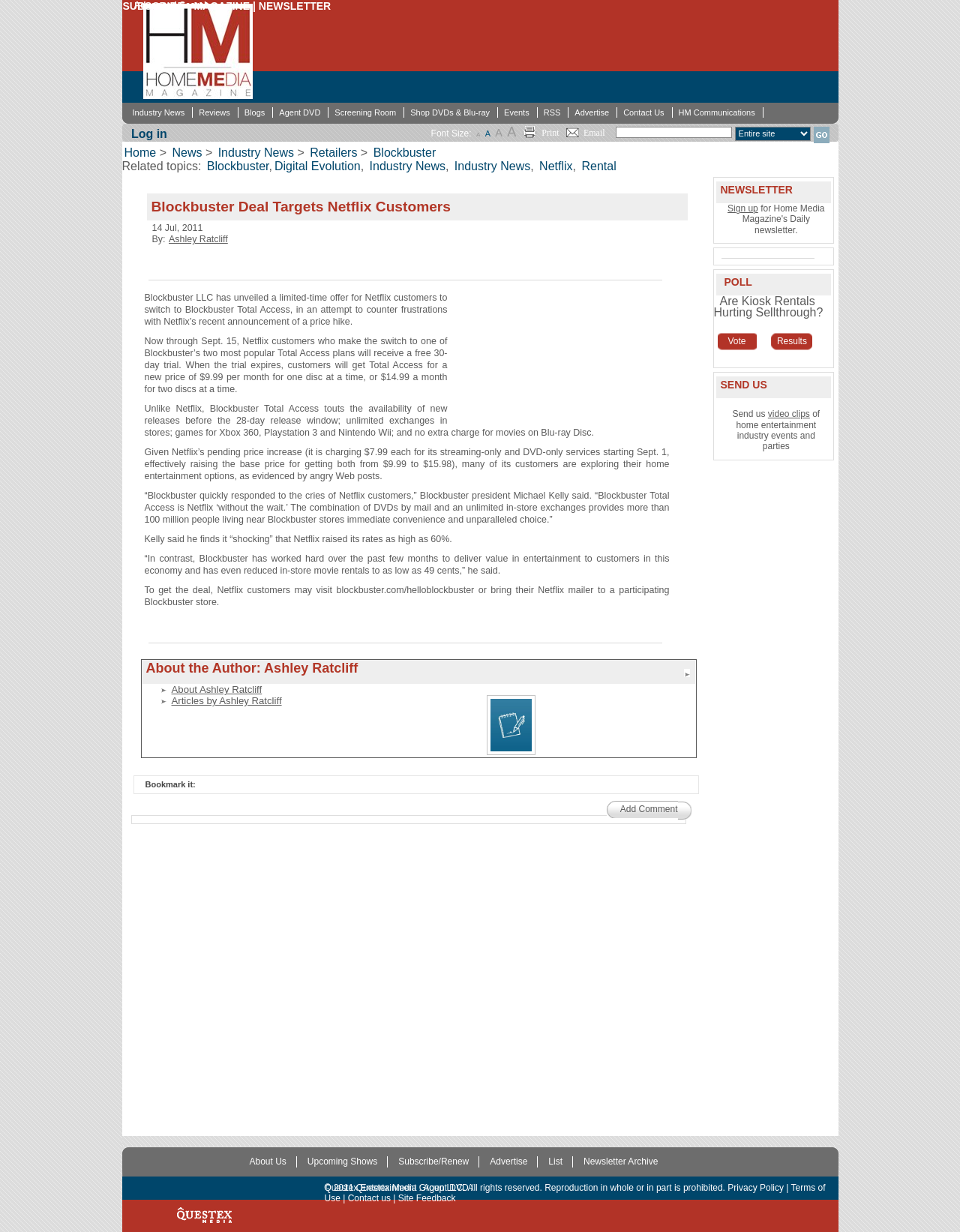Determine the bounding box coordinates of the clickable area required to perform the following instruction: "Search for something". The coordinates should be represented as four float numbers between 0 and 1: [left, top, right, bottom].

[0.641, 0.103, 0.762, 0.112]